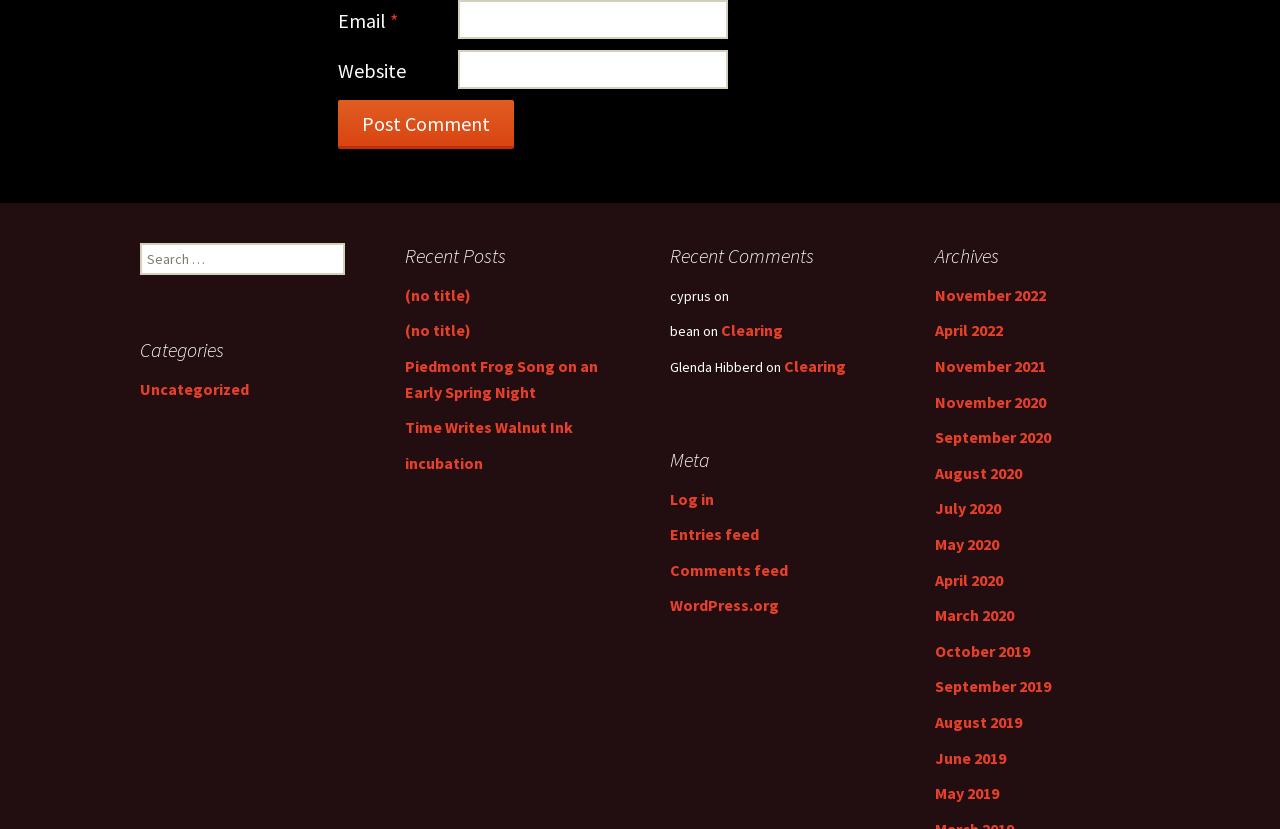Locate the bounding box coordinates of the element that should be clicked to fulfill the instruction: "Post a comment".

[0.264, 0.12, 0.402, 0.179]